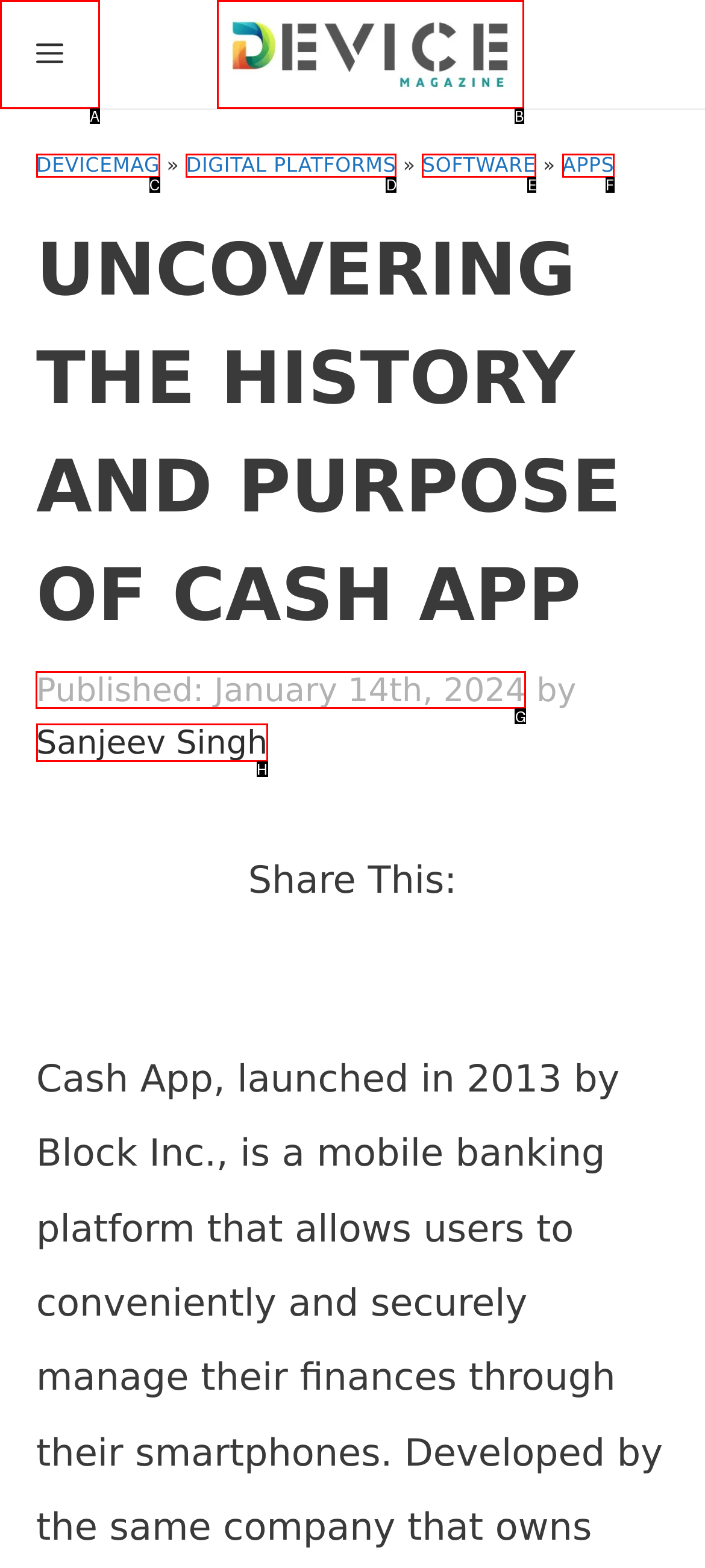Tell me which one HTML element I should click to complete the following task: Check the published date of the article Answer with the option's letter from the given choices directly.

G